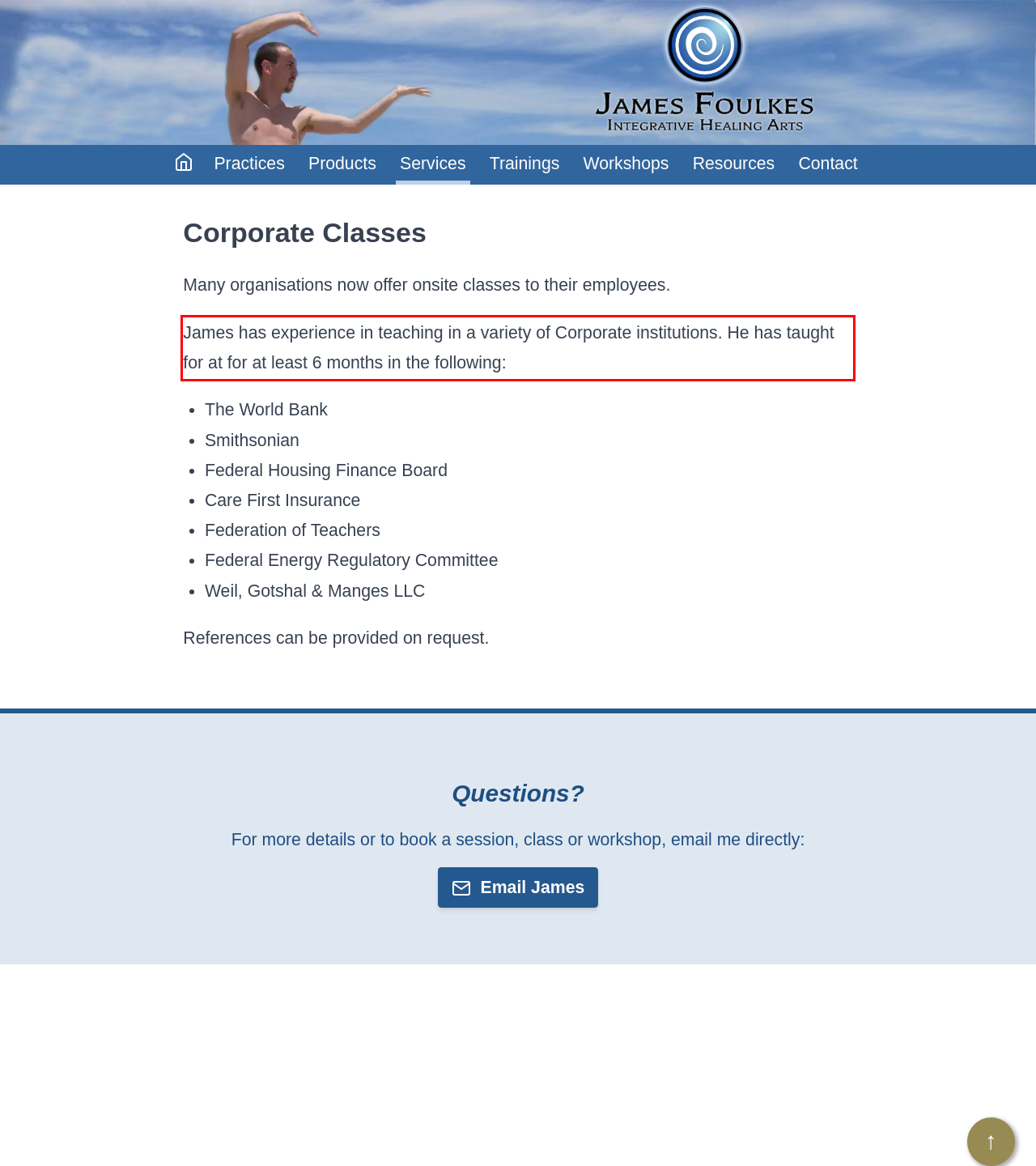Given a screenshot of a webpage, identify the red bounding box and perform OCR to recognize the text within that box.

James has experience in teaching in a variety of Corporate institutions. He has taught for at for at least 6 months in the following: